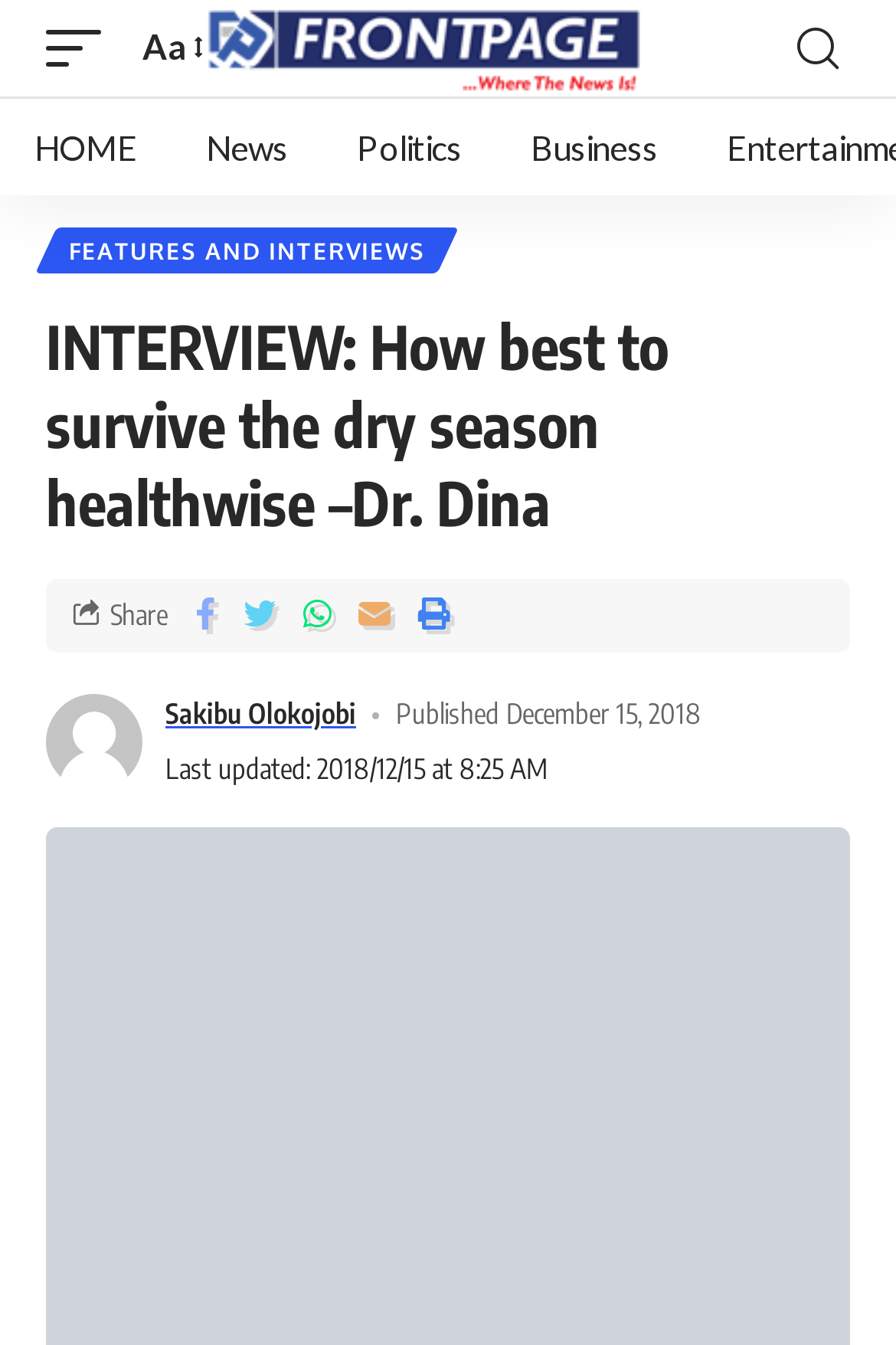Please specify the bounding box coordinates of the region to click in order to perform the following instruction: "Click on the 'HOME' link".

[0.0, 0.073, 0.192, 0.145]